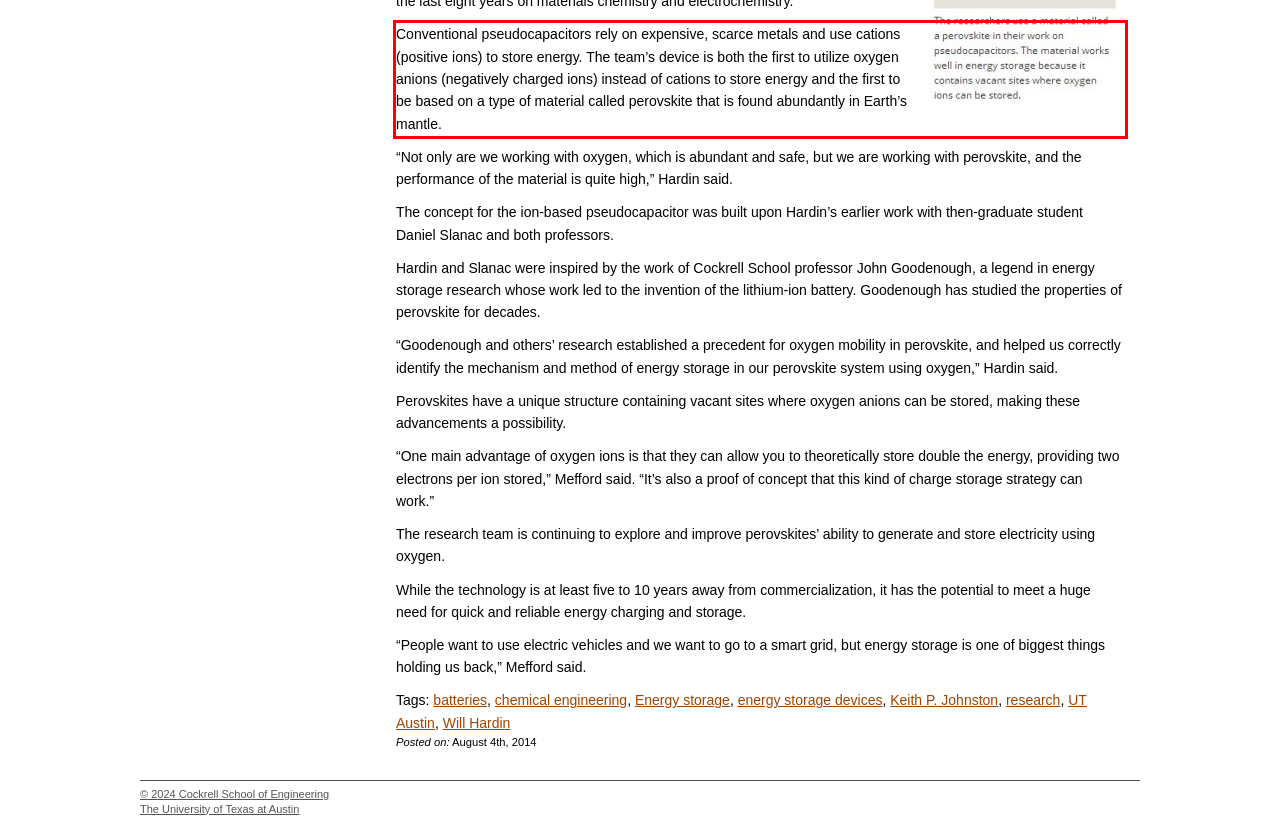Please identify and extract the text content from the UI element encased in a red bounding box on the provided webpage screenshot.

Conventional pseudocapacitors rely on expensive, scarce metals and use cations (positive ions) to store energy. The team’s device is both the first to utilize oxygen anions (negatively charged ions) instead of cations to store energy and the first to be based on a type of material called perovskite that is found abundantly in Earth’s mantle.